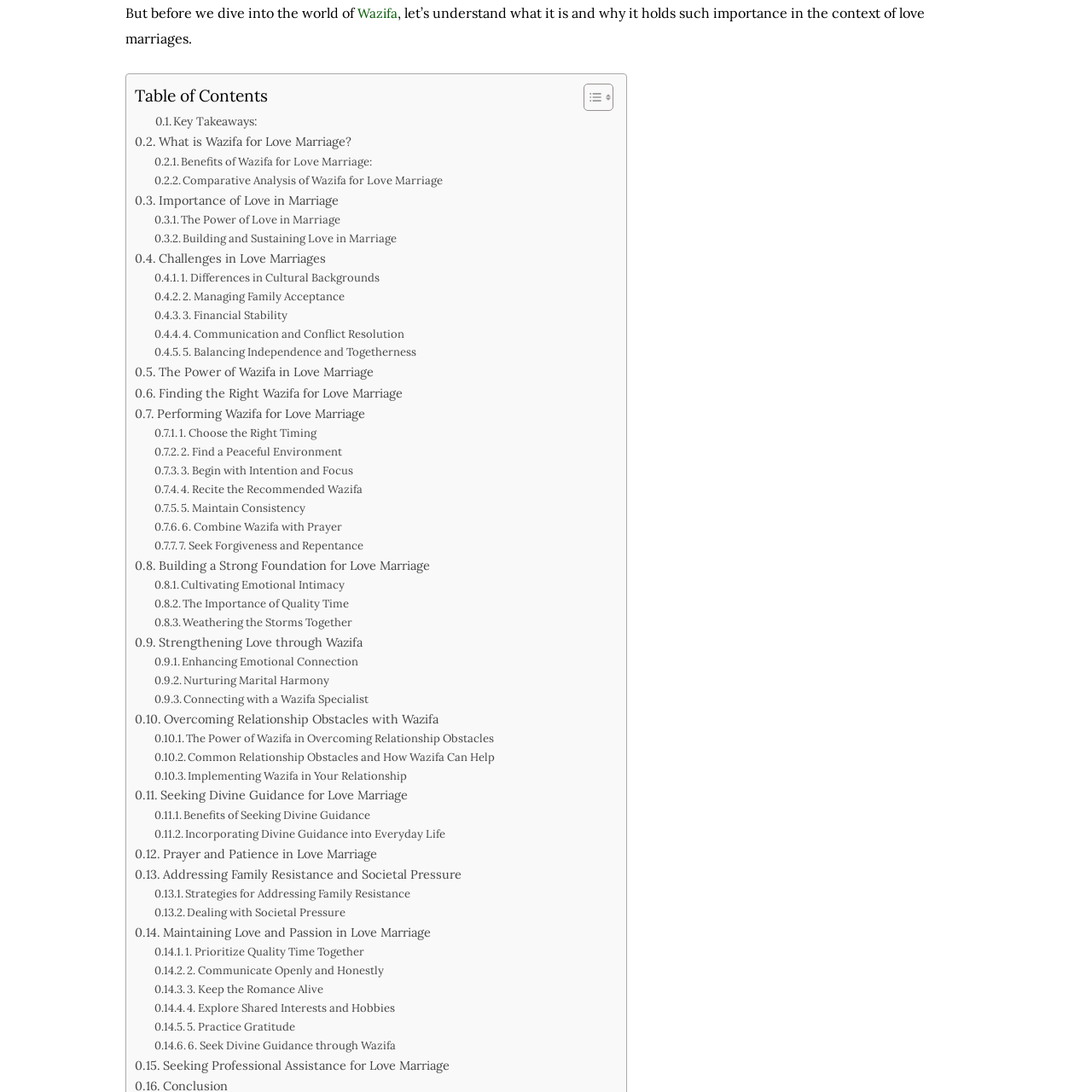Please specify the bounding box coordinates for the clickable region that will help you carry out the instruction: "Discover 'The Power of Wazifa in Overcoming Relationship Obstacles'".

[0.141, 0.668, 0.465, 0.685]